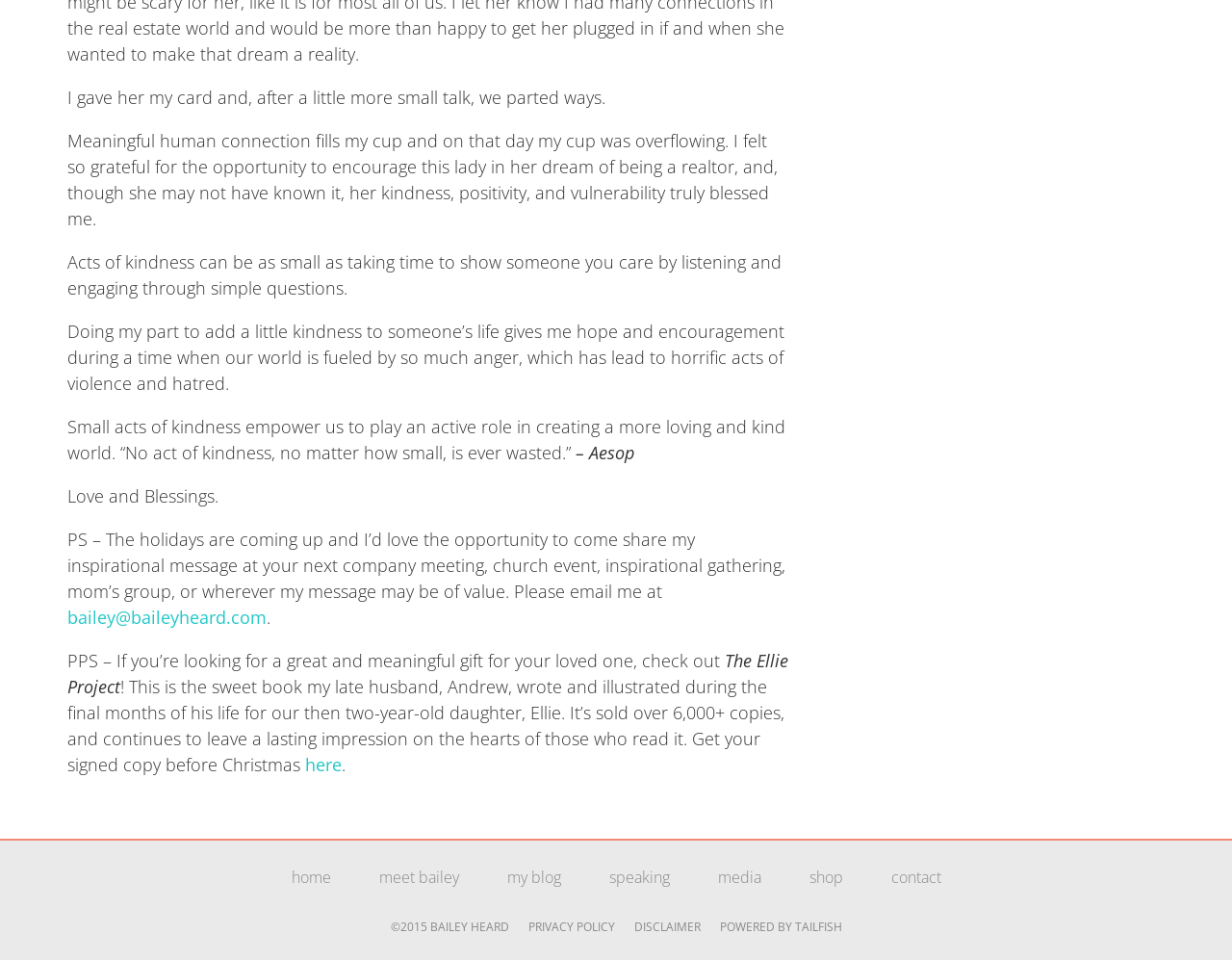Locate the bounding box coordinates of the area to click to fulfill this instruction: "email Bailey". The bounding box should be presented as four float numbers between 0 and 1, in the order [left, top, right, bottom].

[0.055, 0.631, 0.216, 0.655]